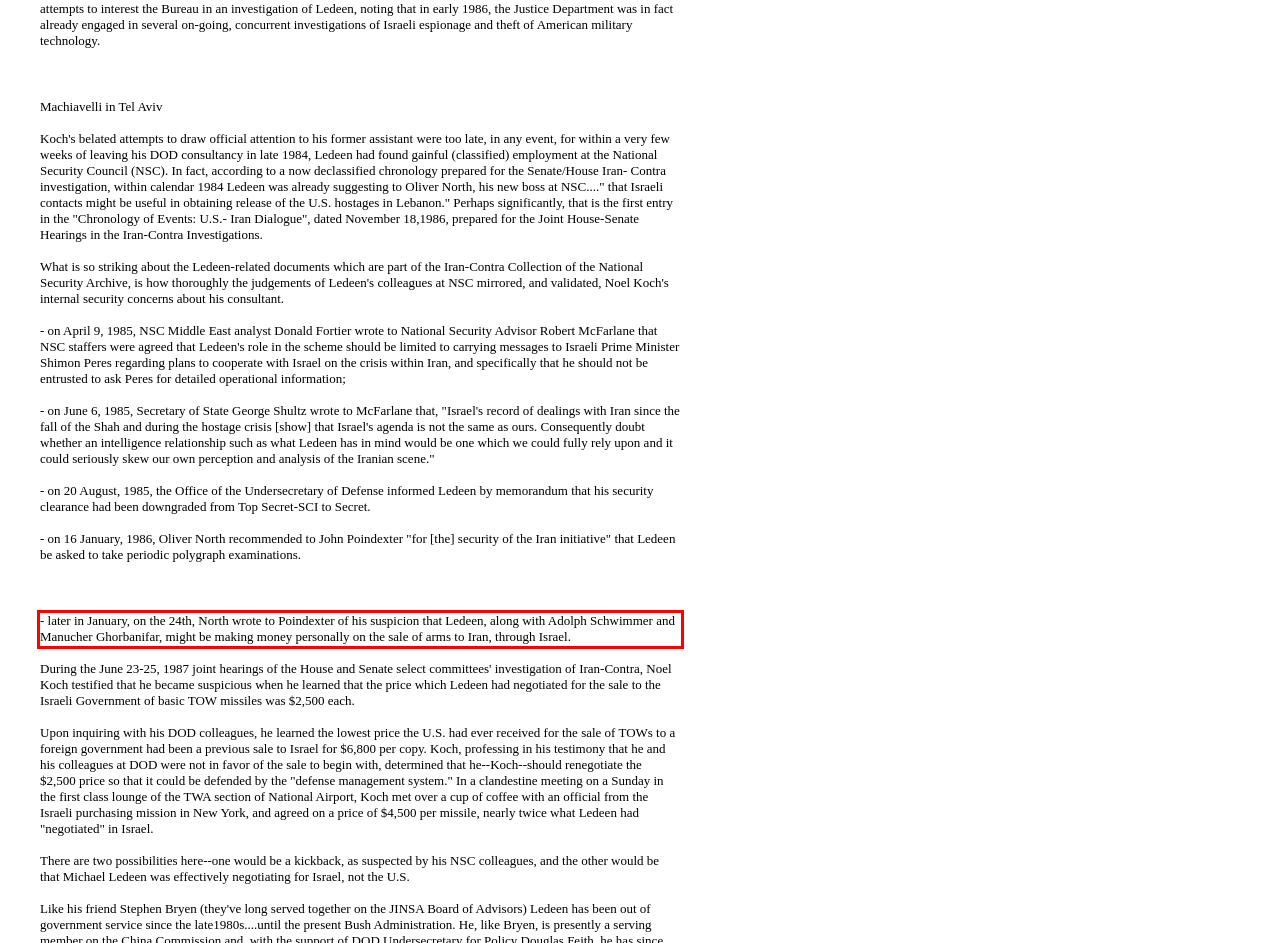Look at the webpage screenshot and recognize the text inside the red bounding box.

- later in January, on the 24th, North wrote to Poindexter of his suspicion that Ledeen, along with Adolph Schwimmer and Manucher Ghorbanifar, might be making money personally on the sale of arms to Iran, through Israel.